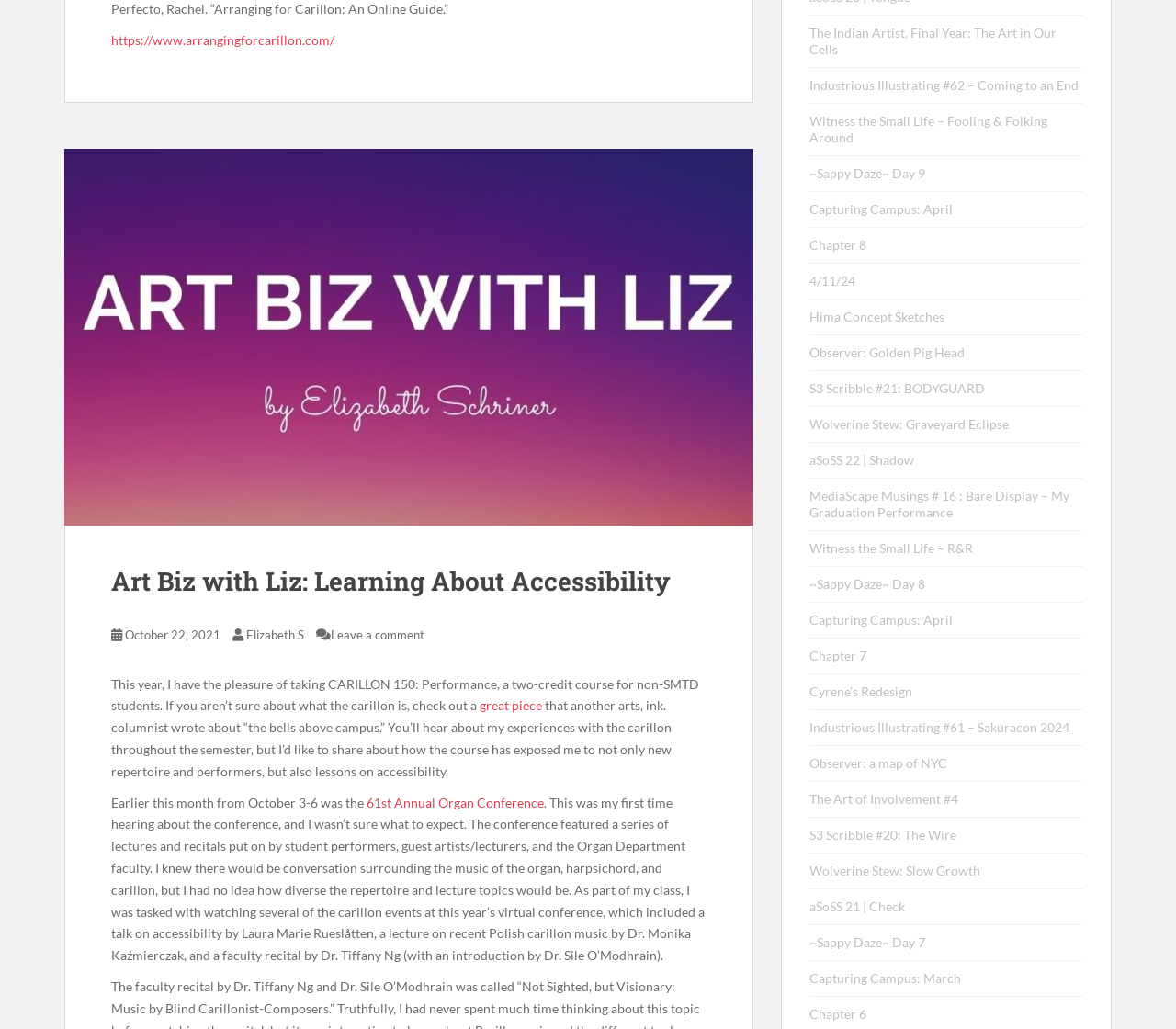Please specify the bounding box coordinates for the clickable region that will help you carry out the instruction: "View the 61st Annual Organ Conference".

[0.312, 0.772, 0.462, 0.787]